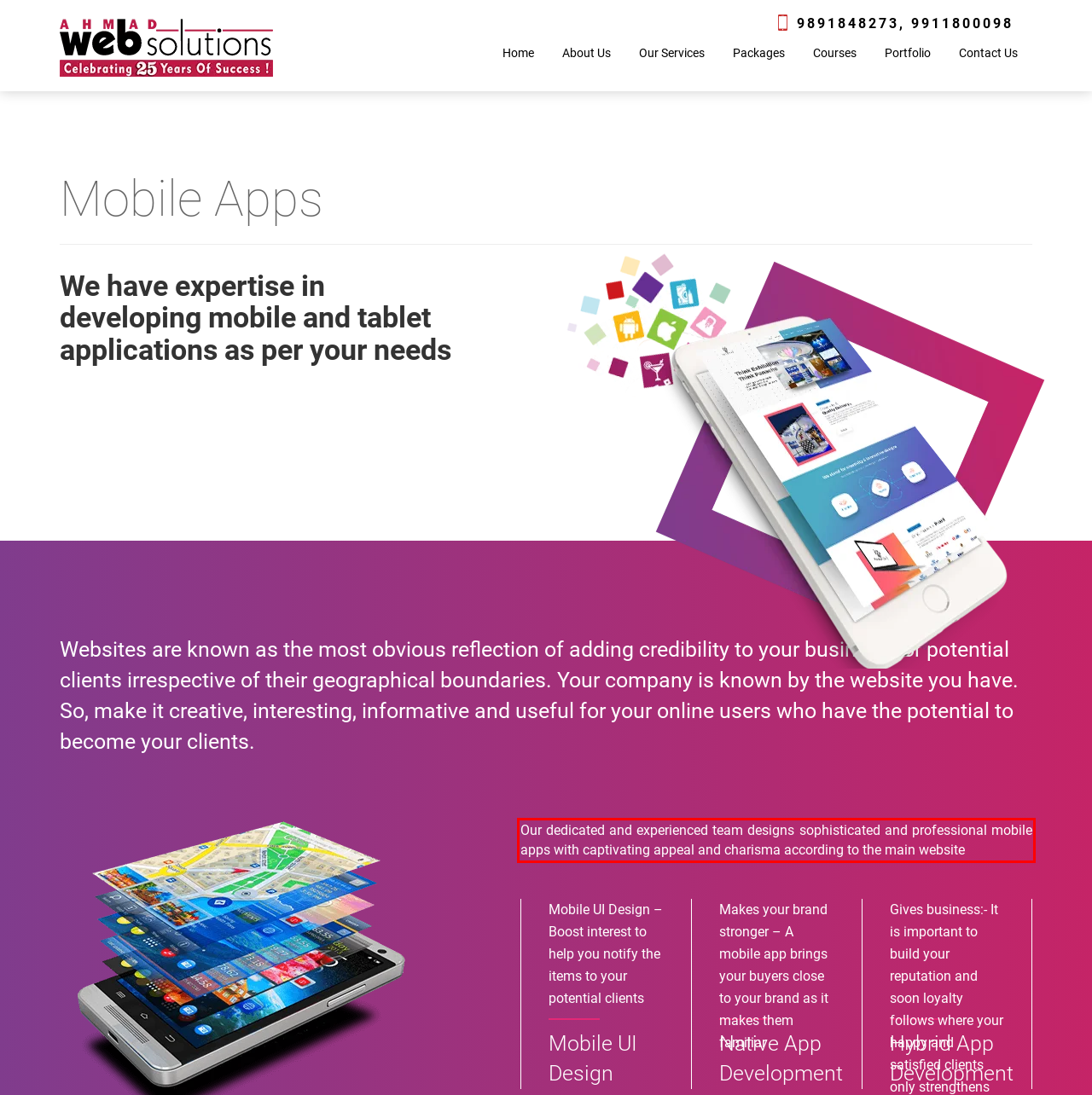Please analyze the screenshot of a webpage and extract the text content within the red bounding box using OCR.

Our dedicated and experienced team designs sophisticated and professional mobile apps with captivating appeal and charisma according to the main website